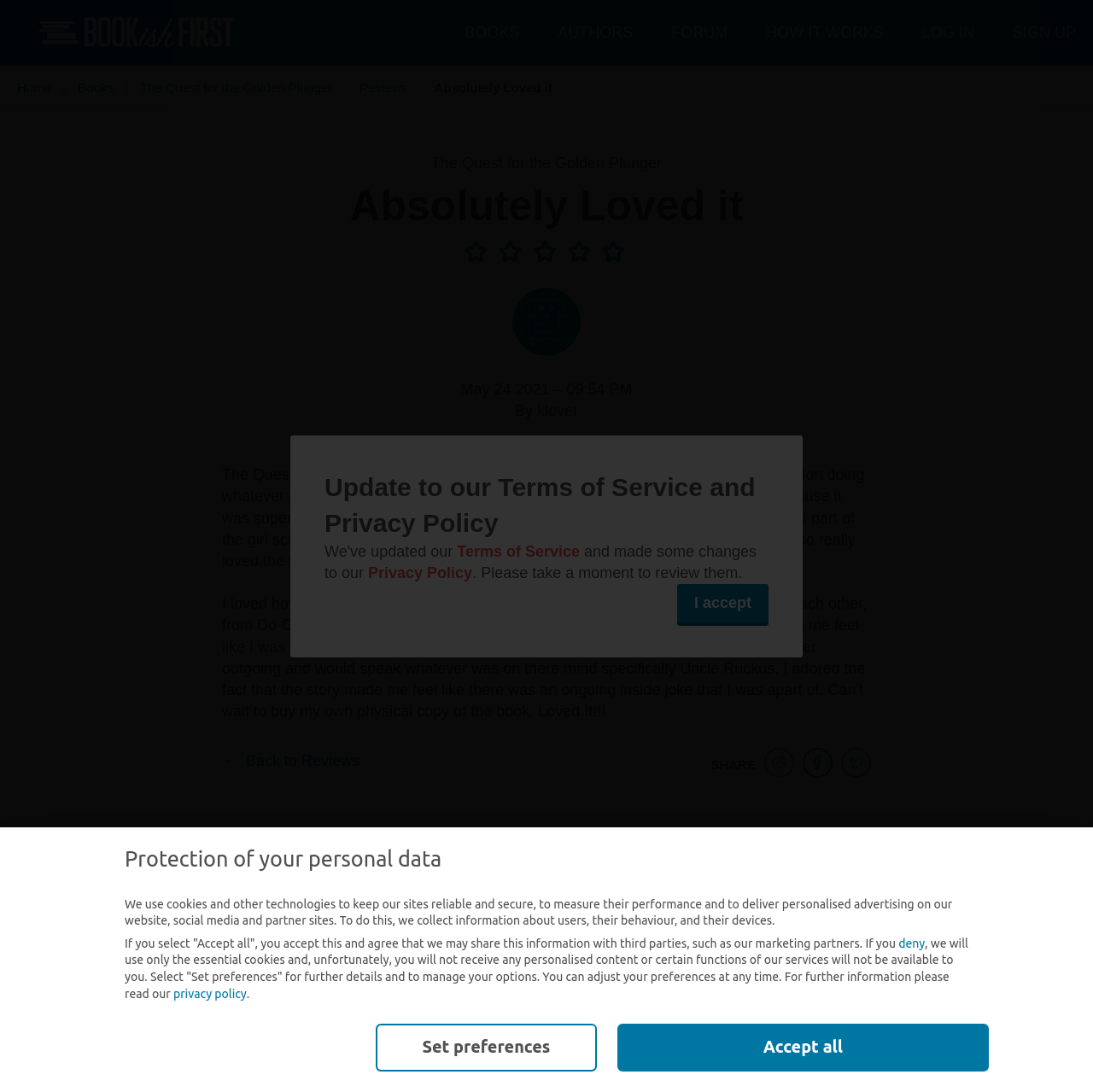Determine the bounding box coordinates for the clickable element to execute this instruction: "Click the 'The Quest for the Golden Plunger' link". Provide the coordinates as four float numbers between 0 and 1, i.e., [left, top, right, bottom].

[0.128, 0.074, 0.304, 0.087]